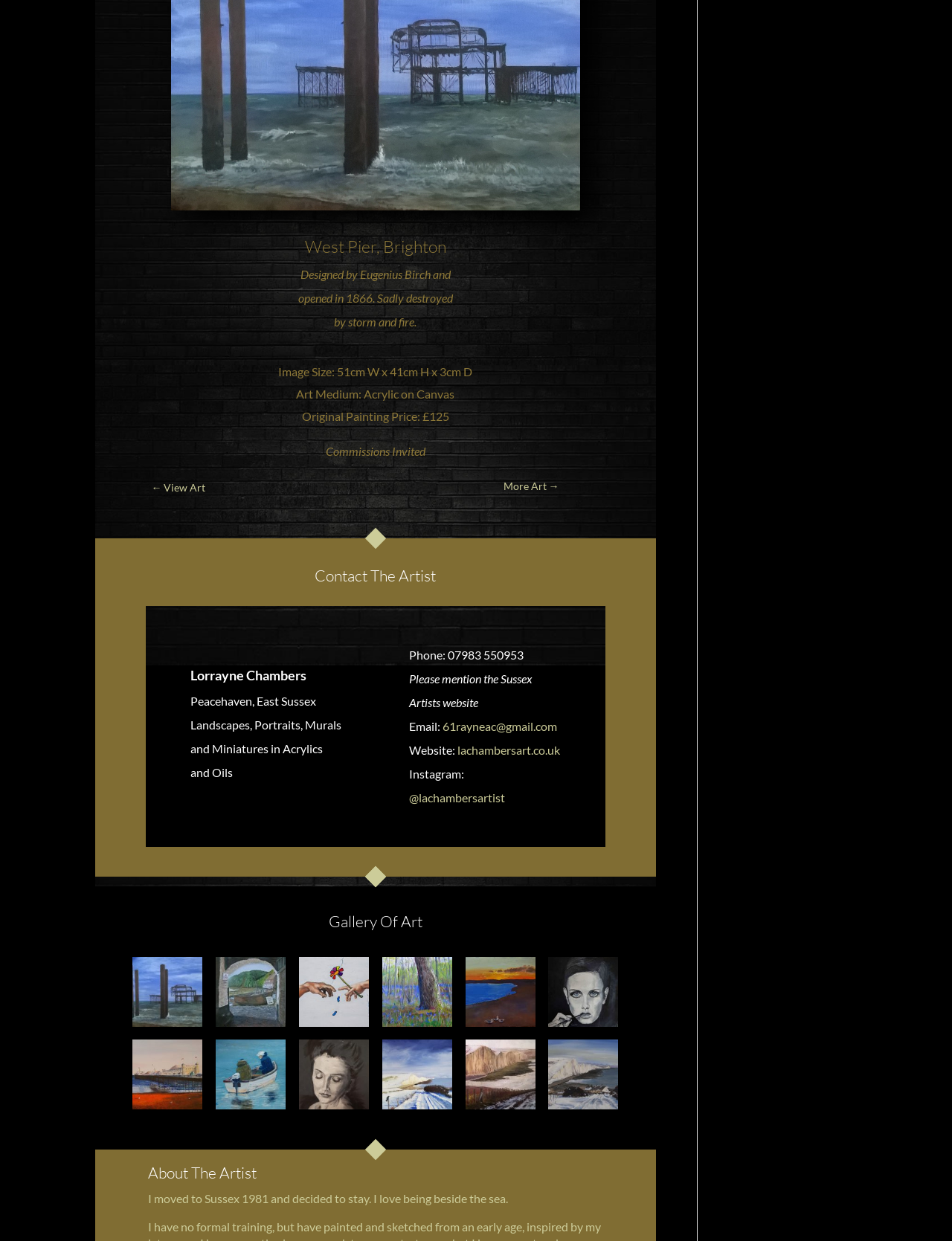Find the bounding box coordinates for the area that must be clicked to perform this action: "View more art".

[0.529, 0.387, 0.587, 0.397]